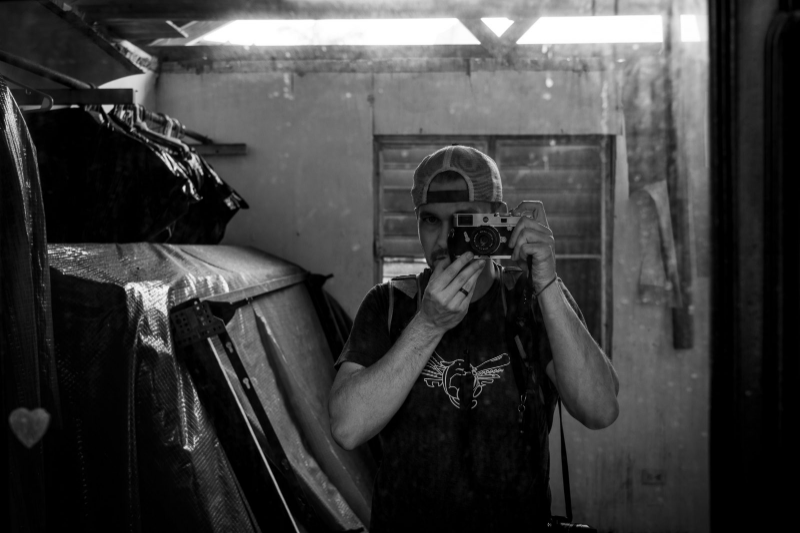What is the condition of the space surrounding the photographer?
Based on the screenshot, give a detailed explanation to answer the question.

The caption describes the surroundings as 'disheveled', which means cluttered and untidy. This is evident from the presence of tarps draped over discarded items and the dust-speckled mirror, indicating that the space has been affected by a natural disaster, specifically Hurricane Maria.